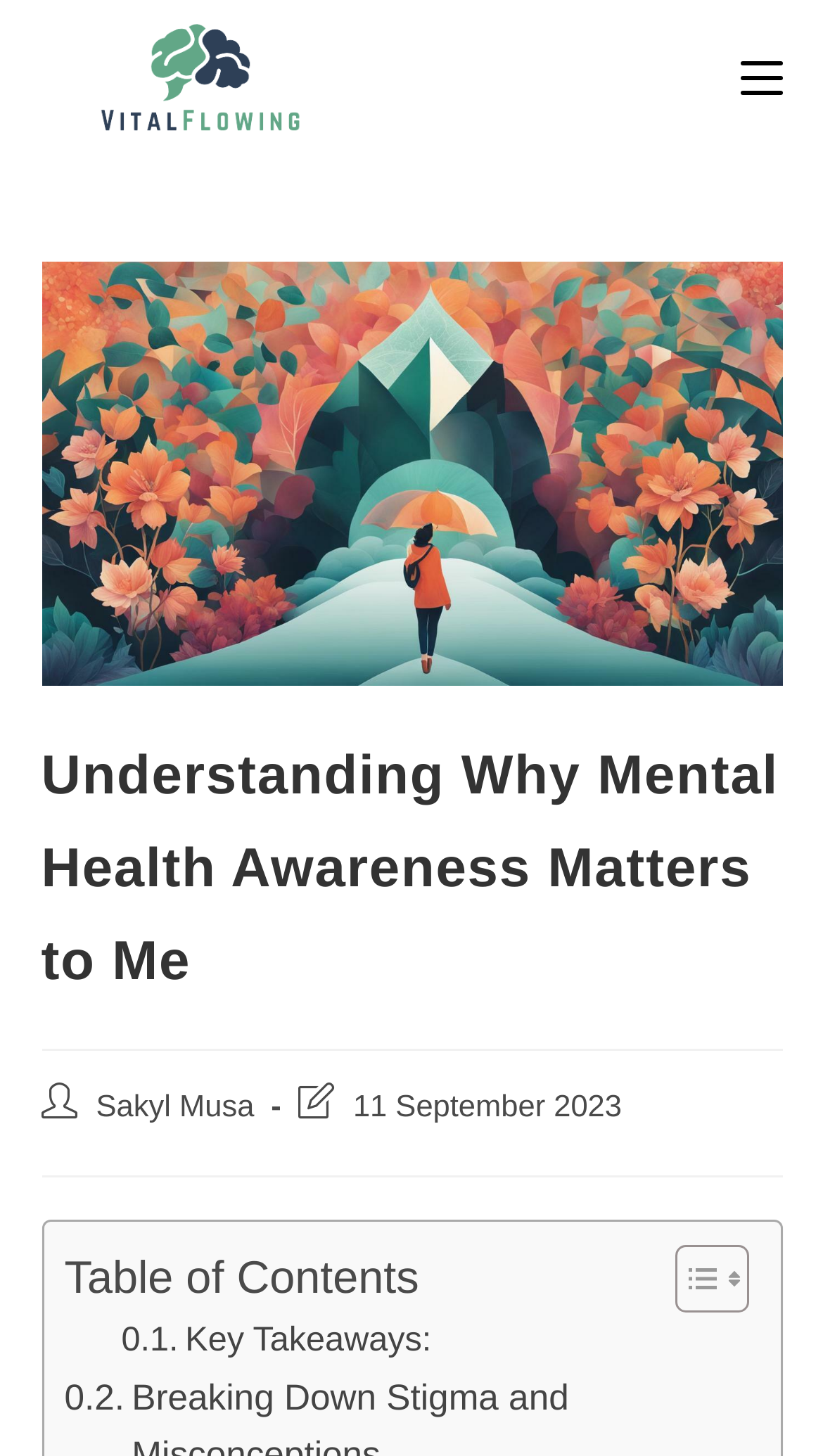Provide the bounding box coordinates of the HTML element described as: "Sakyl Musa". The bounding box coordinates should be four float numbers between 0 and 1, i.e., [left, top, right, bottom].

[0.117, 0.749, 0.309, 0.773]